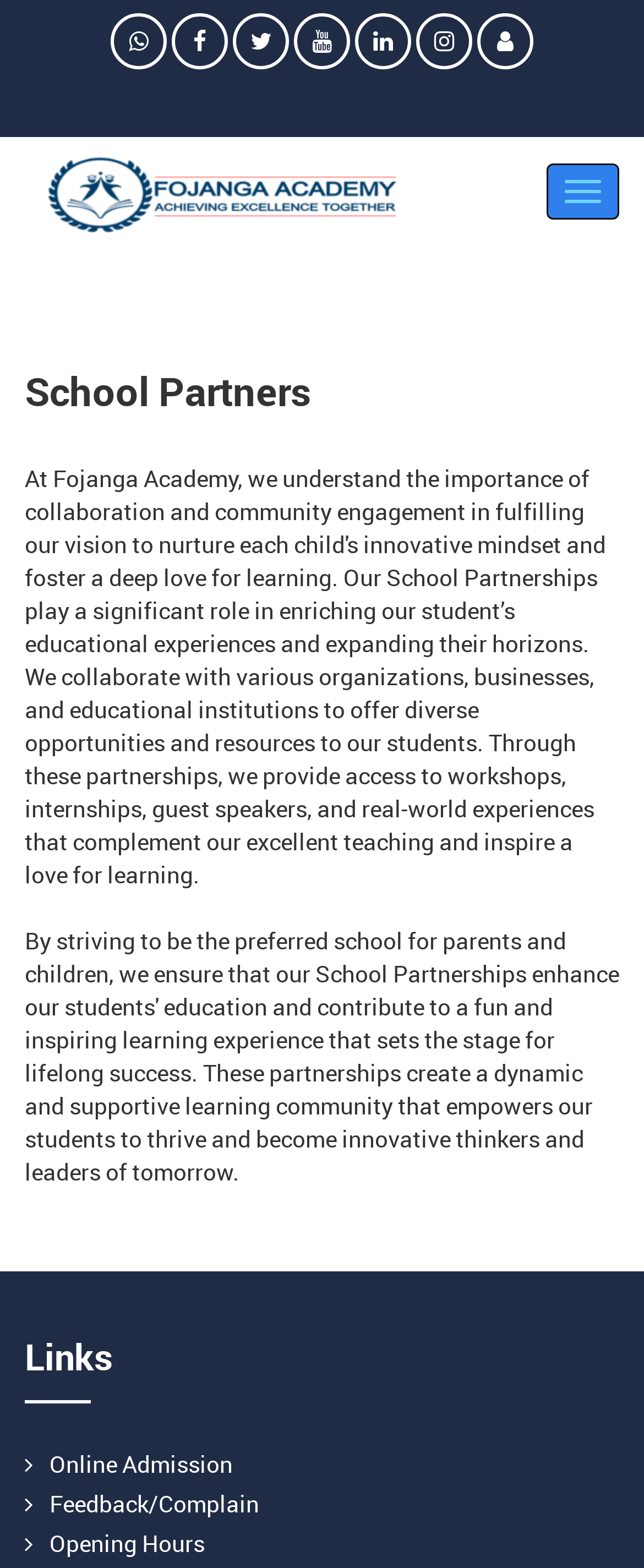Respond with a single word or phrase:
How many links are available under 'Links'?

3